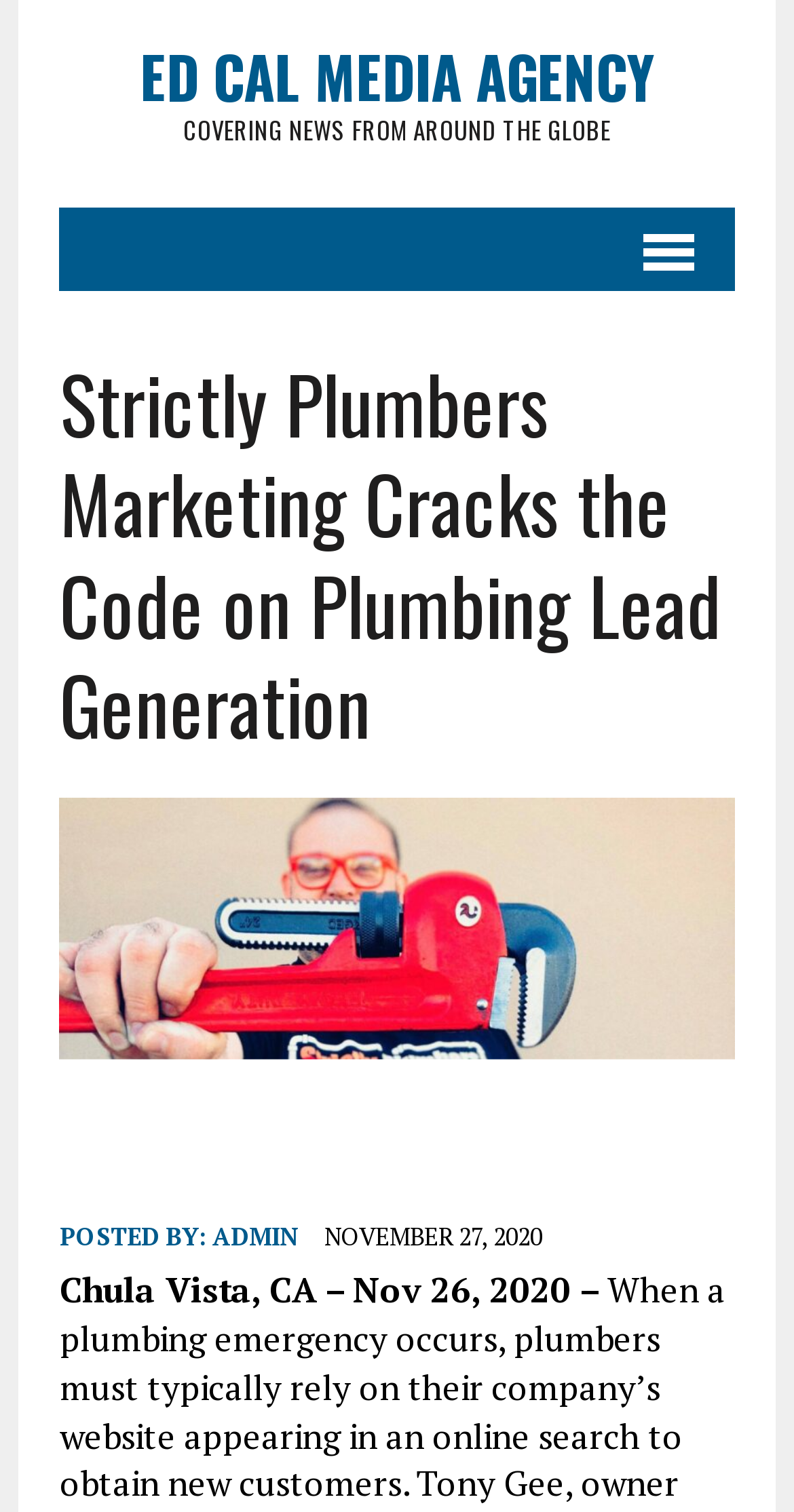Identify the coordinates of the bounding box for the element described below: "MENU". Return the coordinates as four float numbers between 0 and 1: [left, top, right, bottom].

[0.74, 0.137, 0.925, 0.192]